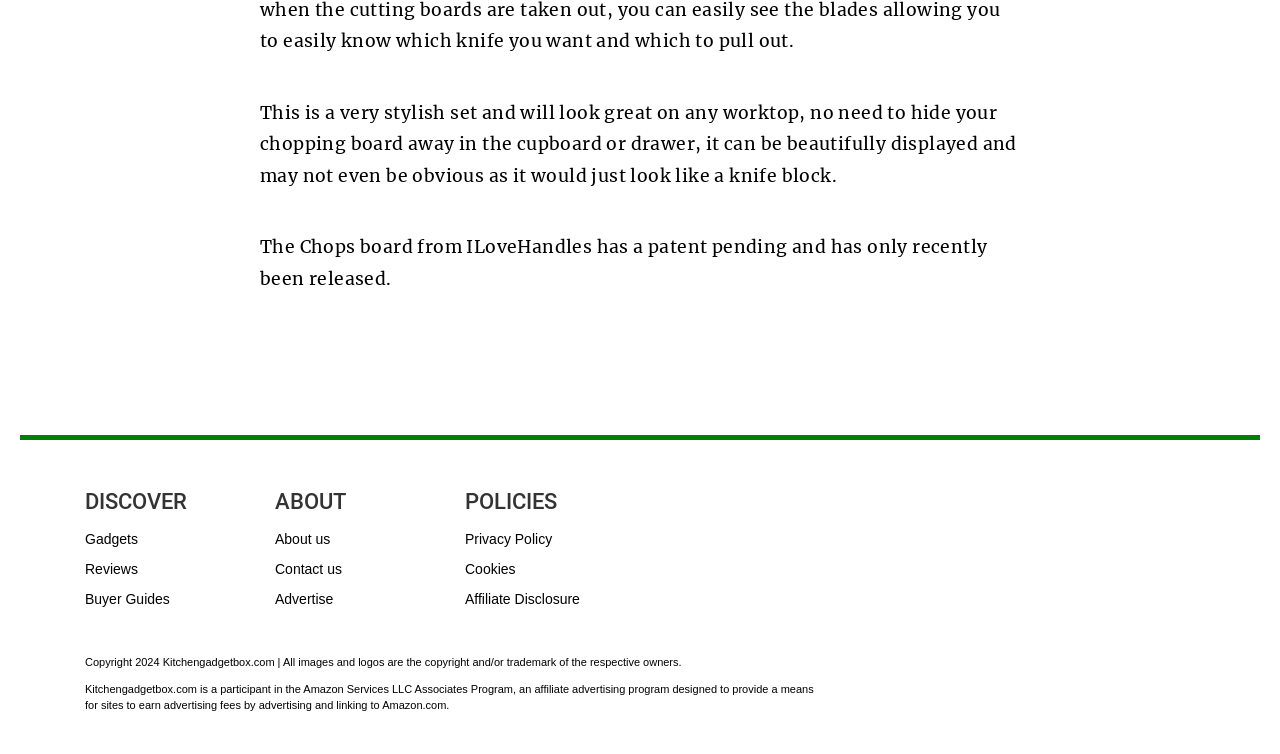Please identify the bounding box coordinates of the element I need to click to follow this instruction: "View Privacy Policy".

[0.363, 0.705, 0.431, 0.726]